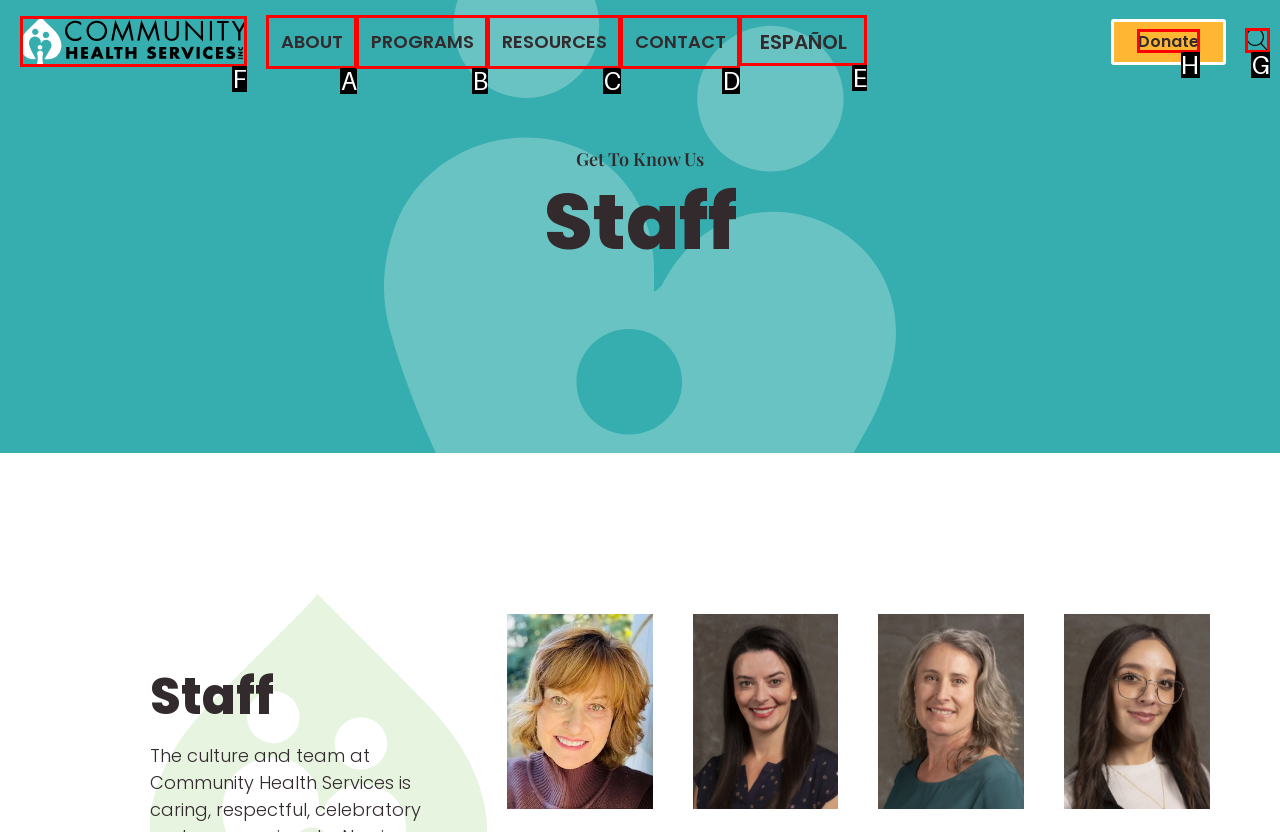Choose the HTML element to click for this instruction: Donate Answer with the letter of the correct choice from the given options.

H